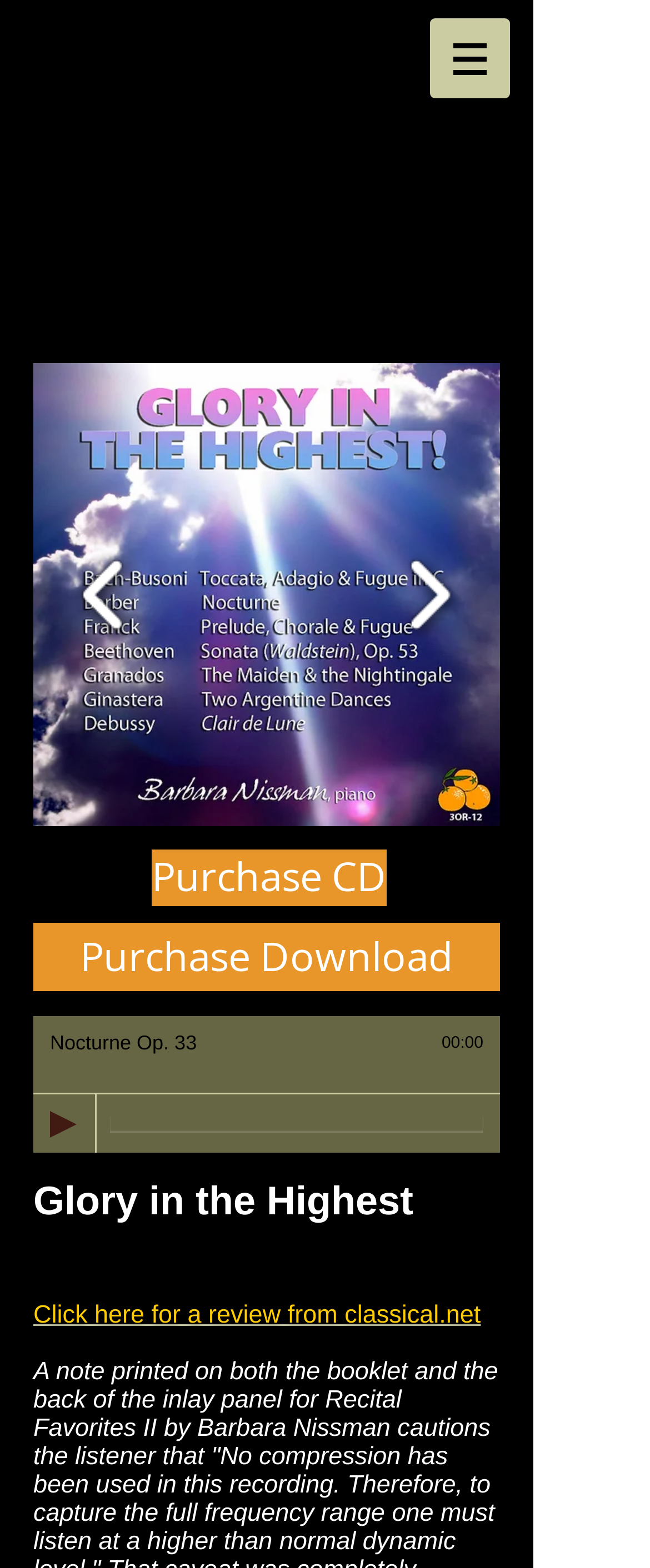Using the webpage screenshot, find the UI element described by Glory In The Highest. Provide the bounding box coordinates in the format (top-left x, top-left y, bottom-right x, bottom-right y), ensuring all values are floating point numbers between 0 and 1.

[0.051, 0.232, 0.769, 0.527]